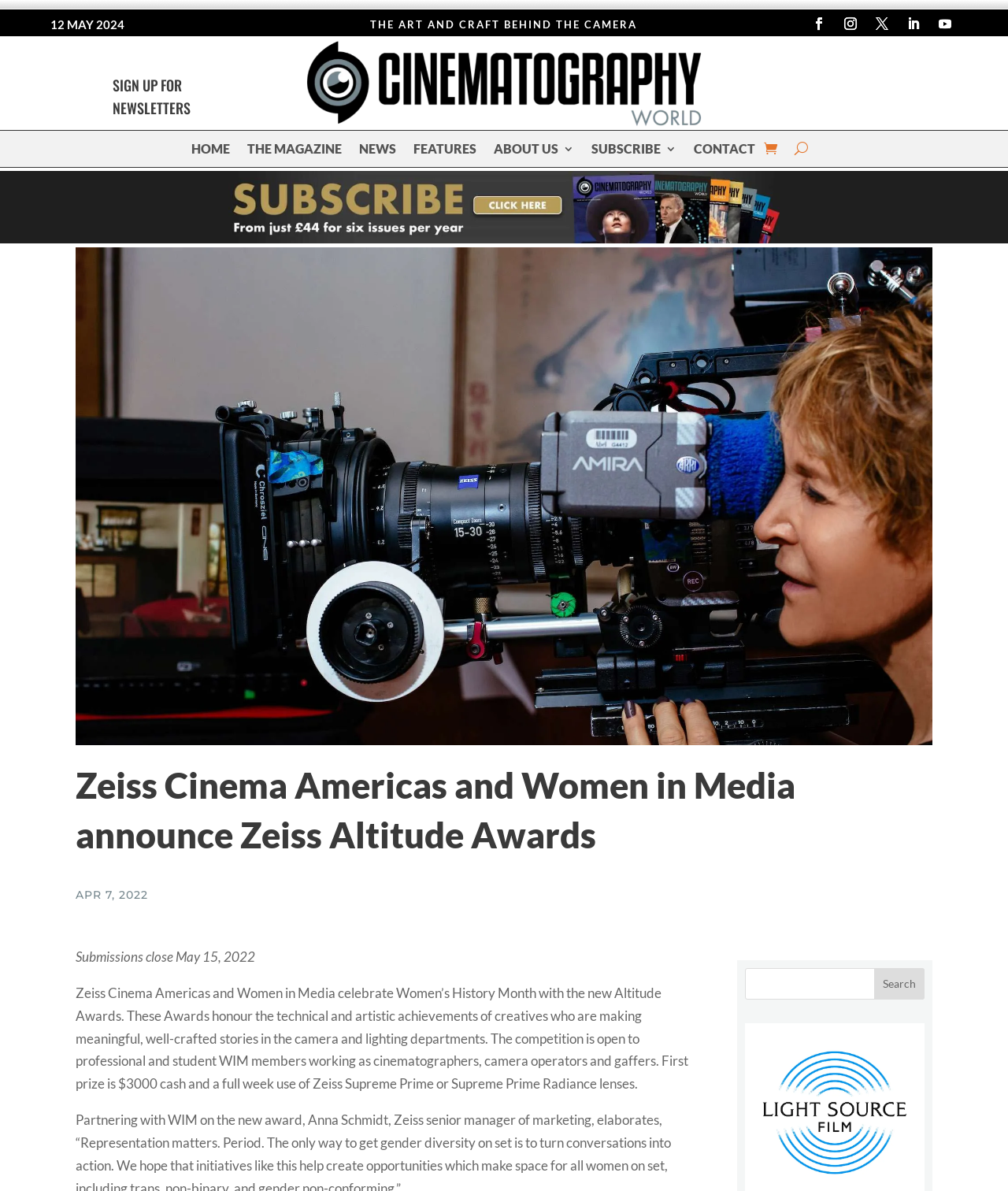Please pinpoint the bounding box coordinates for the region I should click to adhere to this instruction: "Visit the Artemis I mission website".

None